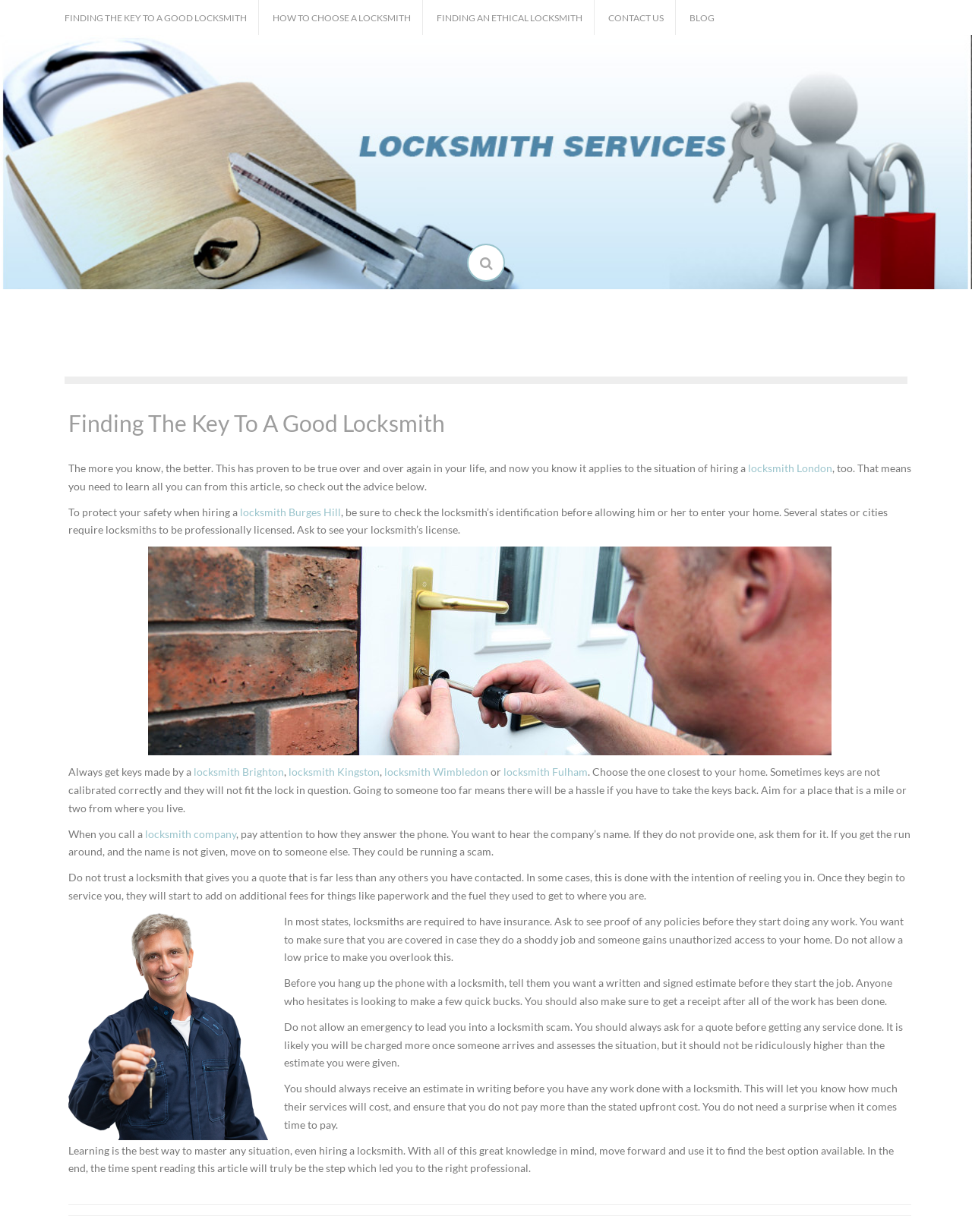Using the information in the image, give a detailed answer to the following question: How many links are there in the main article?

By counting the links within the article section of the webpage, I found 7 links: 'locksmith London', 'locksmith Burges Hill', 'locksmith Brighton', 'locksmith Kingston', 'locksmith Wimbledon', 'locksmith Fulham', and 'locksmith company'.